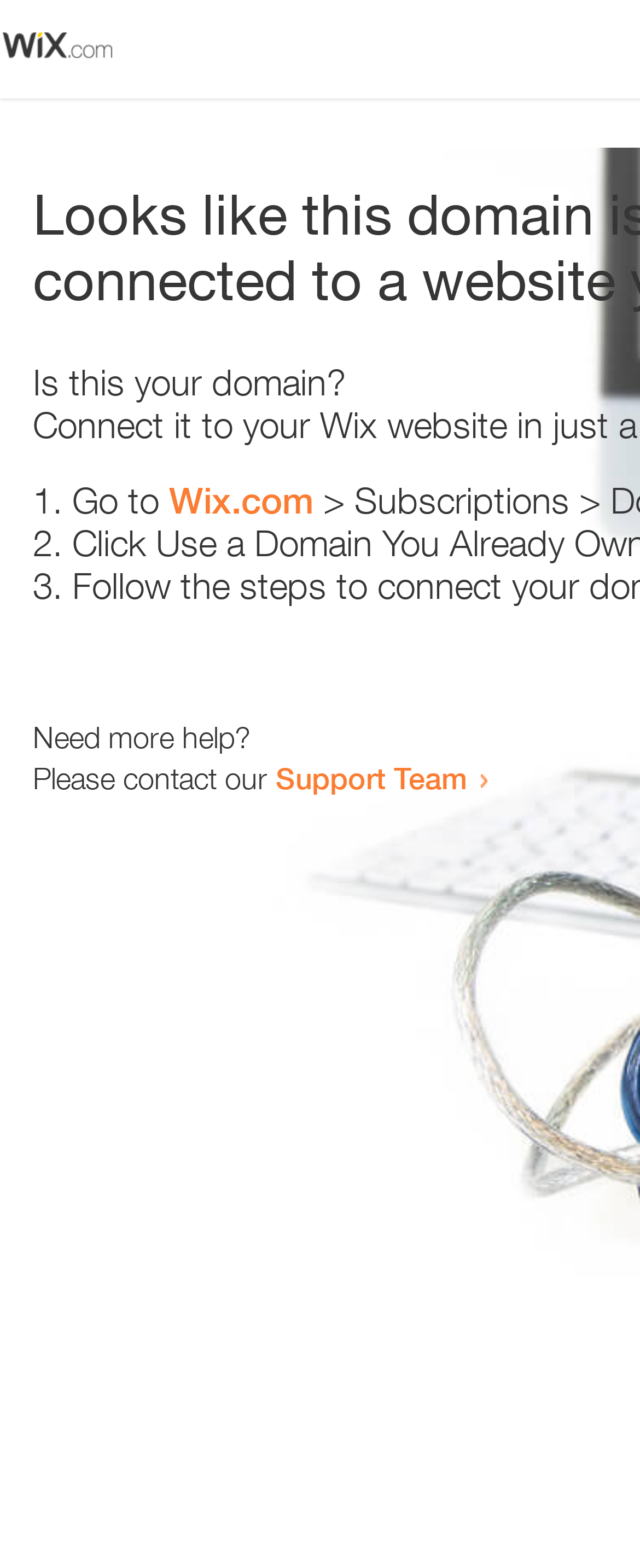What is the position of the image on the webpage?
Answer the question with a single word or phrase derived from the image.

Top-left